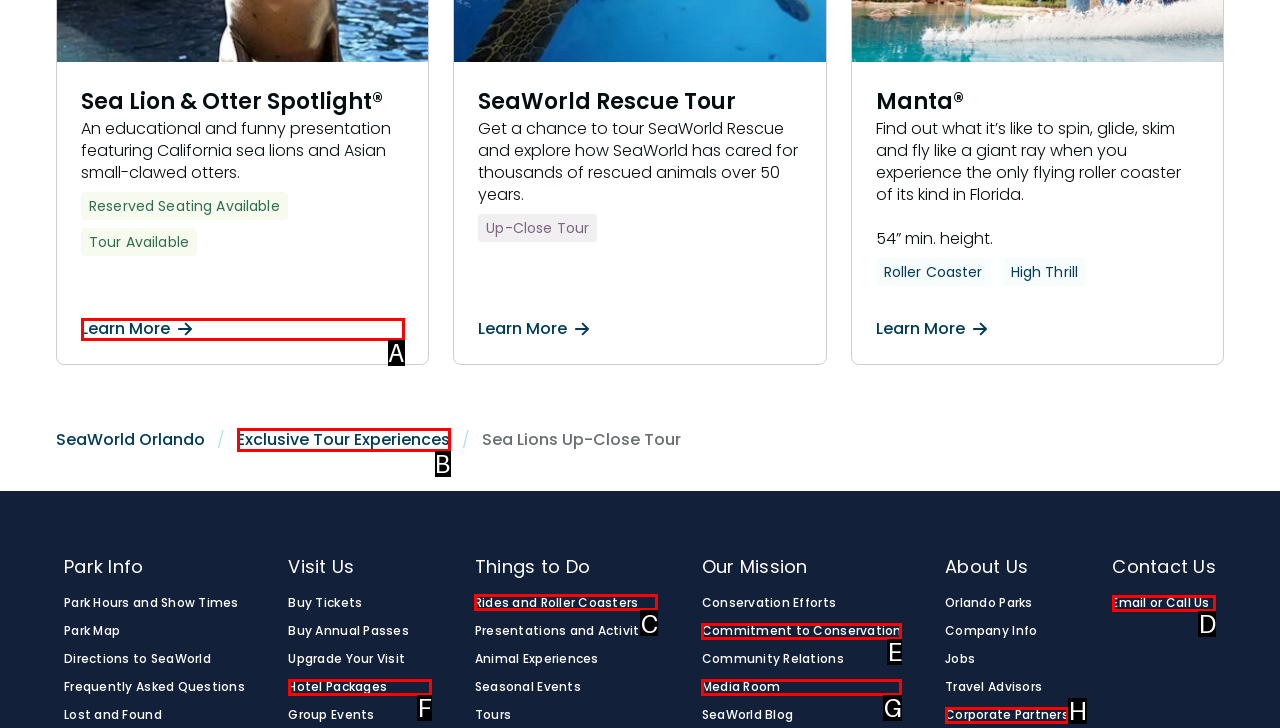Identify the correct option to click in order to complete this task: Explore rides and roller coasters
Answer with the letter of the chosen option directly.

C